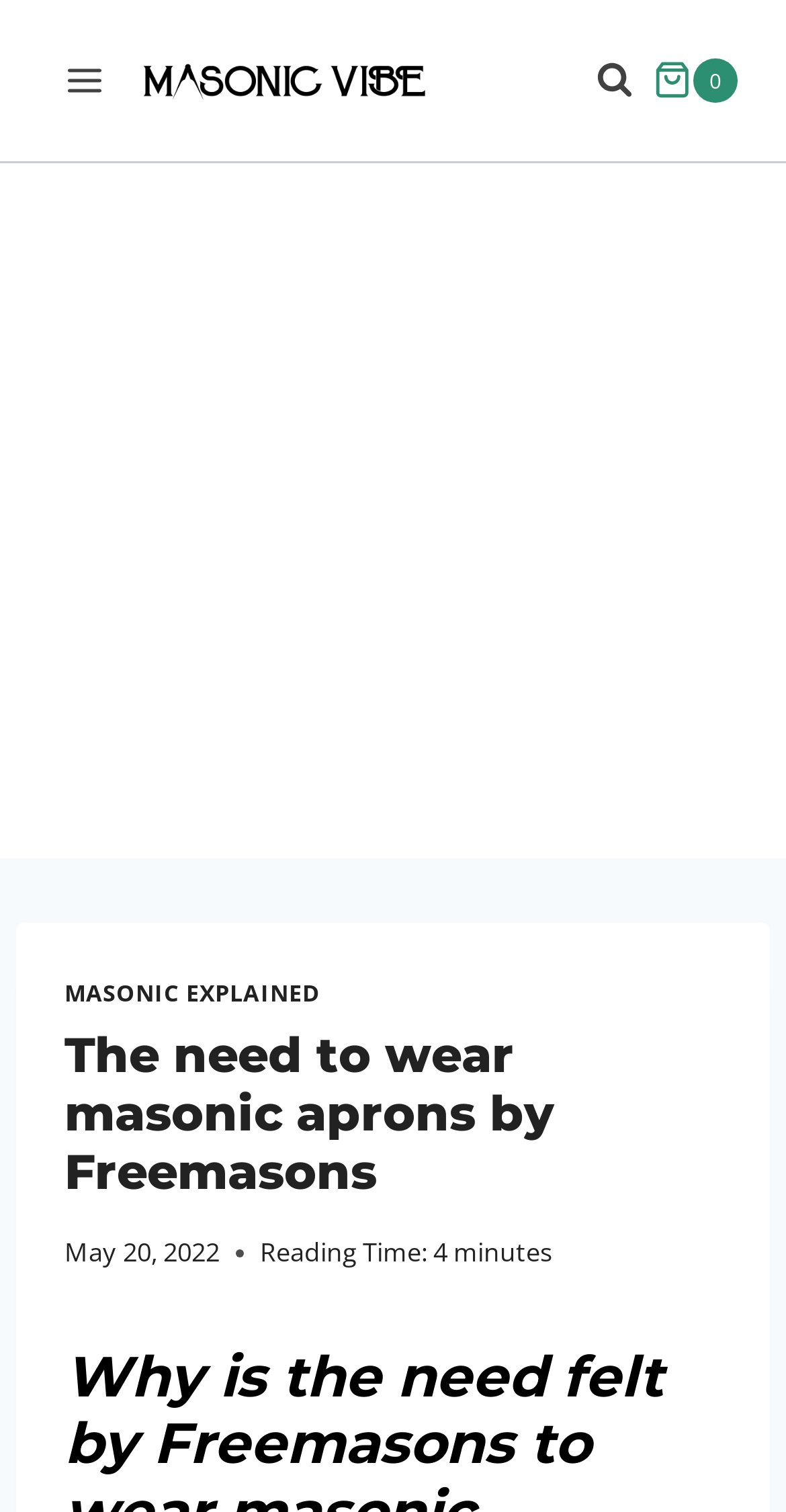How many minutes does it take to read the article?
Provide a detailed answer to the question, using the image to inform your response.

I found the reading time information by looking at the static text elements at the top of the webpage, which indicate that the reading time is 4 minutes.